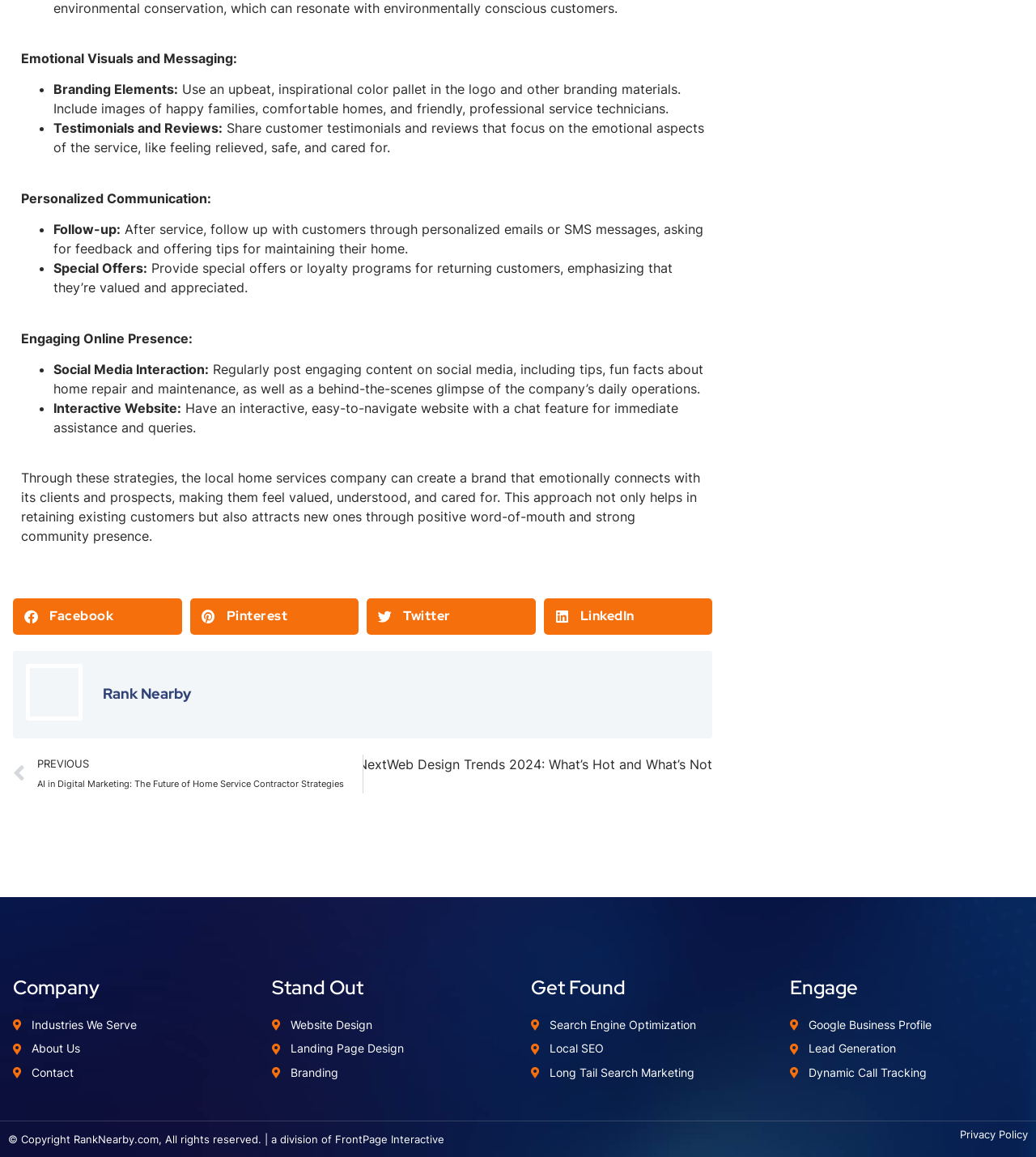Locate the bounding box coordinates of the region to be clicked to comply with the following instruction: "Click on Prev". The coordinates must be four float numbers between 0 and 1, in the form [left, top, right, bottom].

[0.012, 0.652, 0.35, 0.686]